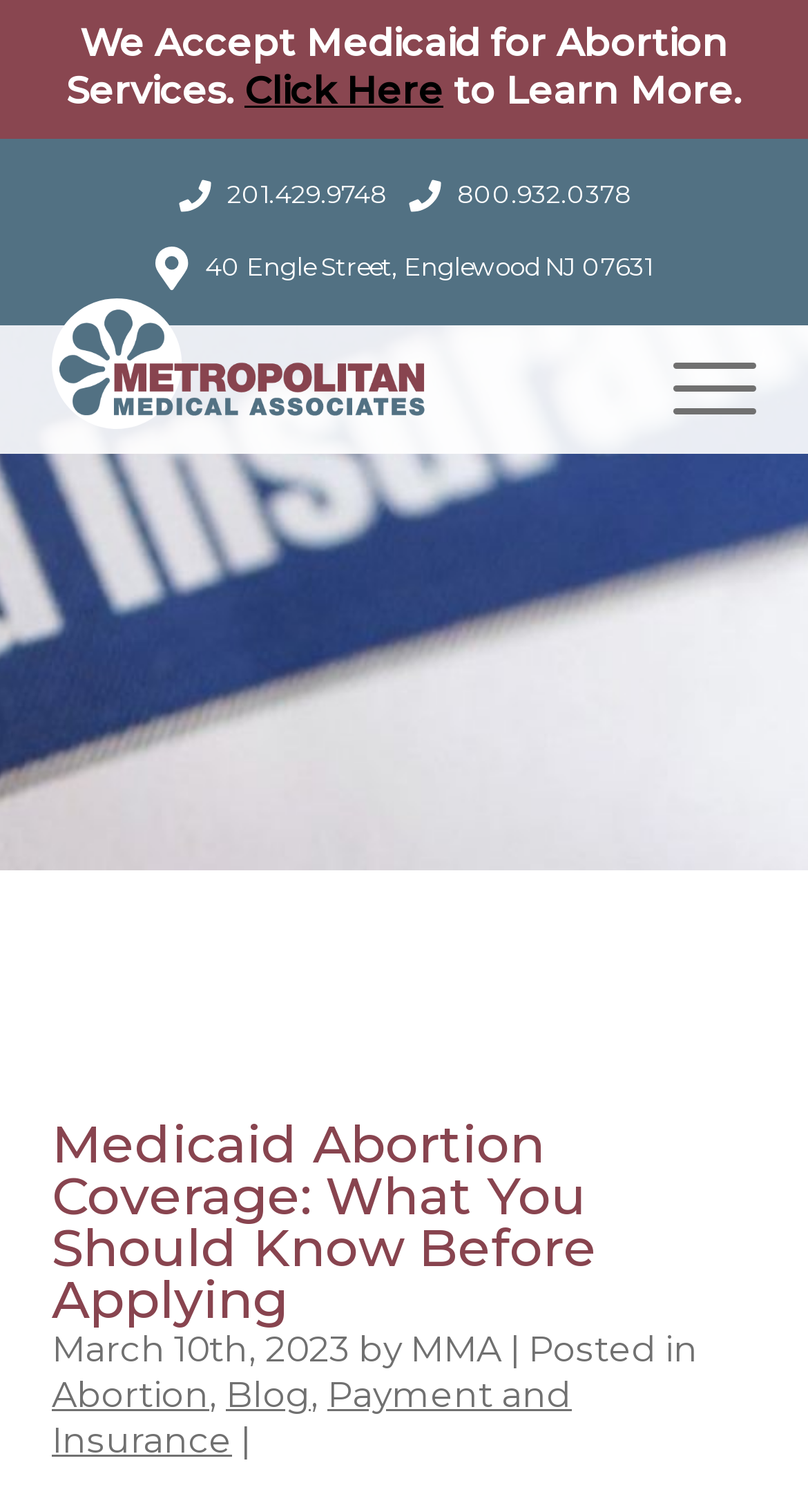Highlight the bounding box coordinates of the region I should click on to meet the following instruction: "Click to learn more about Medicaid abortion services".

[0.303, 0.046, 0.549, 0.076]